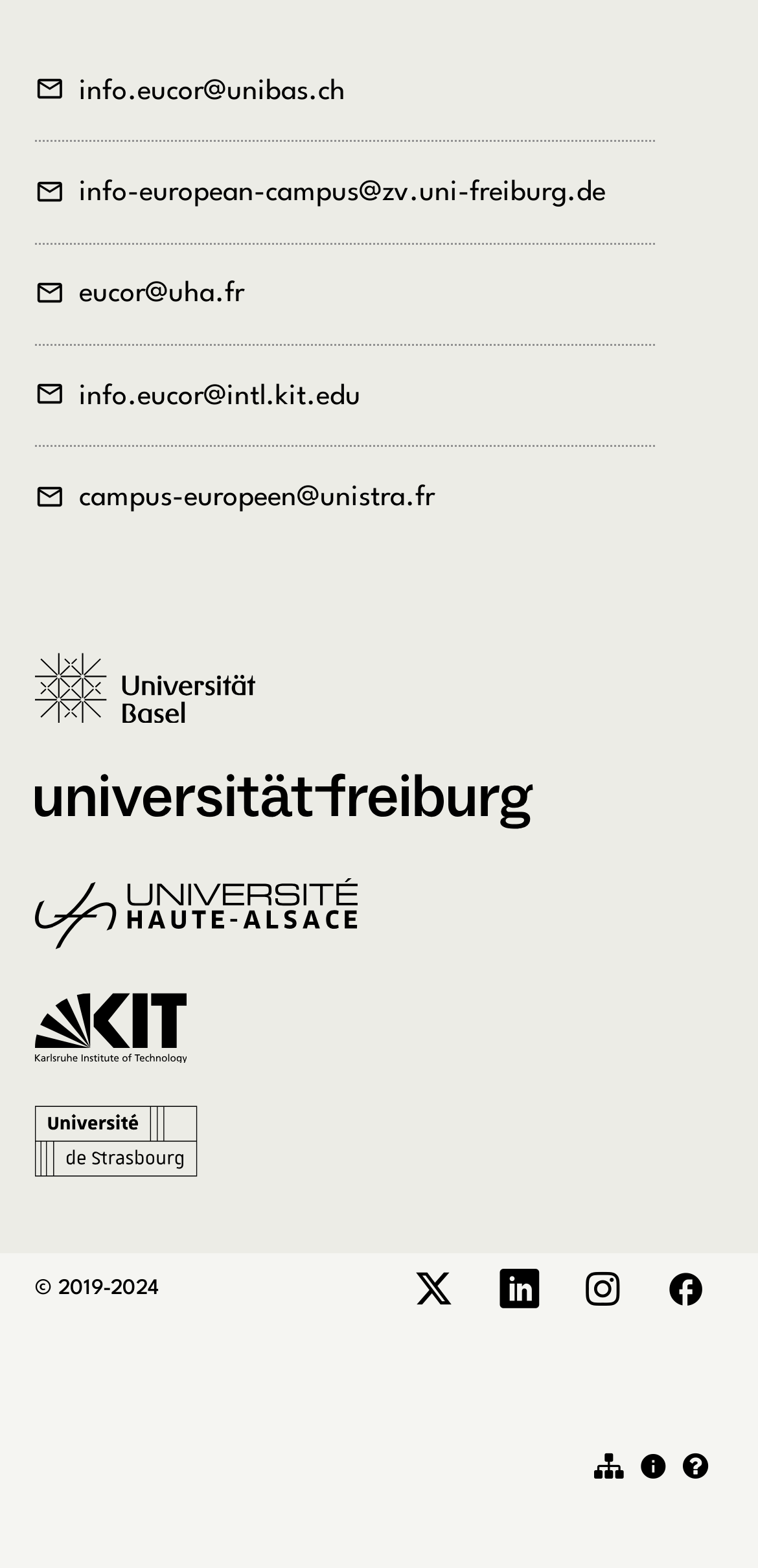Could you locate the bounding box coordinates for the section that should be clicked to accomplish this task: "view sitemap".

[0.784, 0.914, 0.842, 0.955]